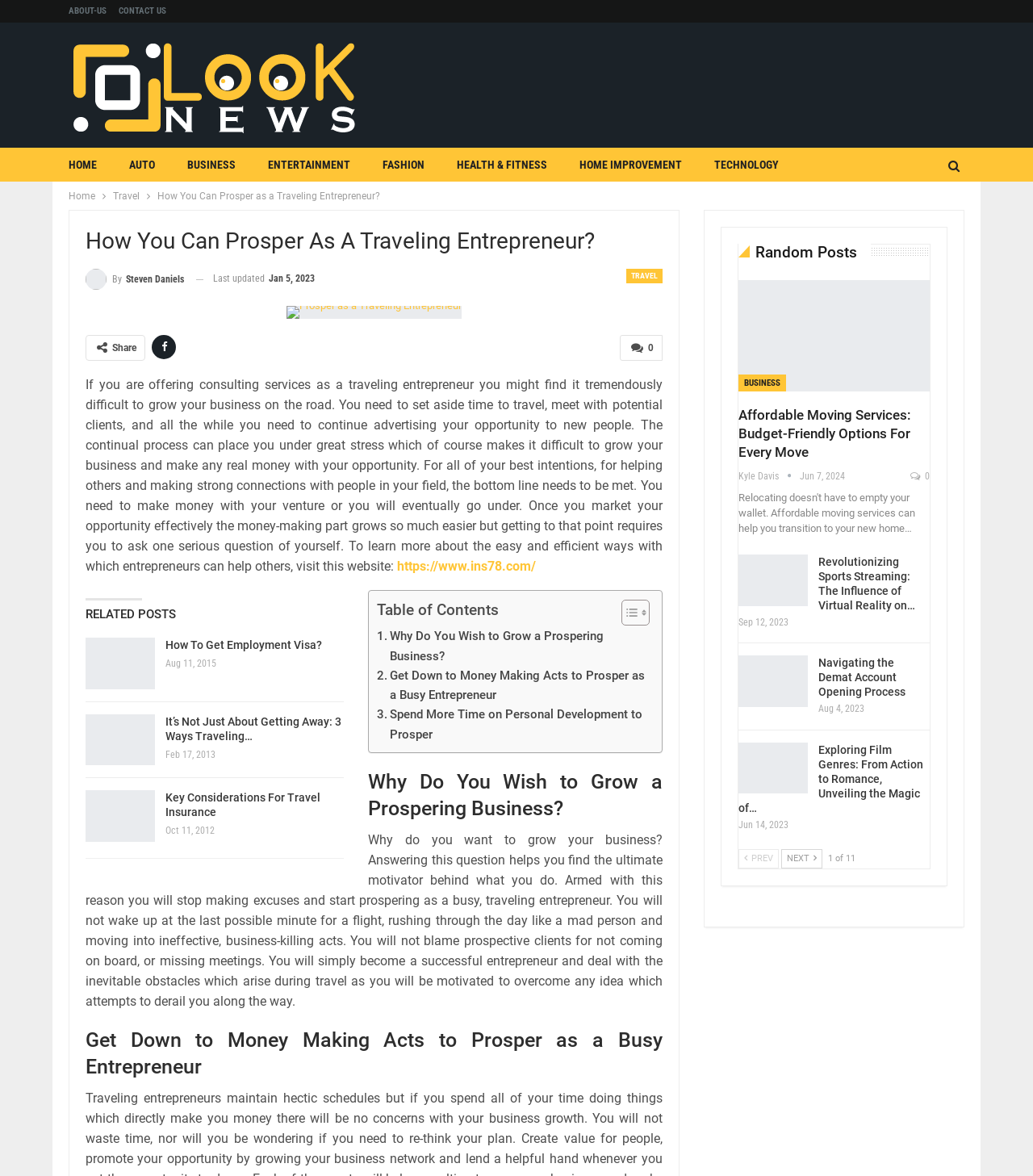Who is the author of the article 'How You Can Prosper as a Traveling Entrepreneur?'?
Use the information from the screenshot to give a comprehensive response to the question.

I found the author's name 'Steven Daniels' mentioned in the article 'How You Can Prosper as a Traveling Entrepreneur?'.